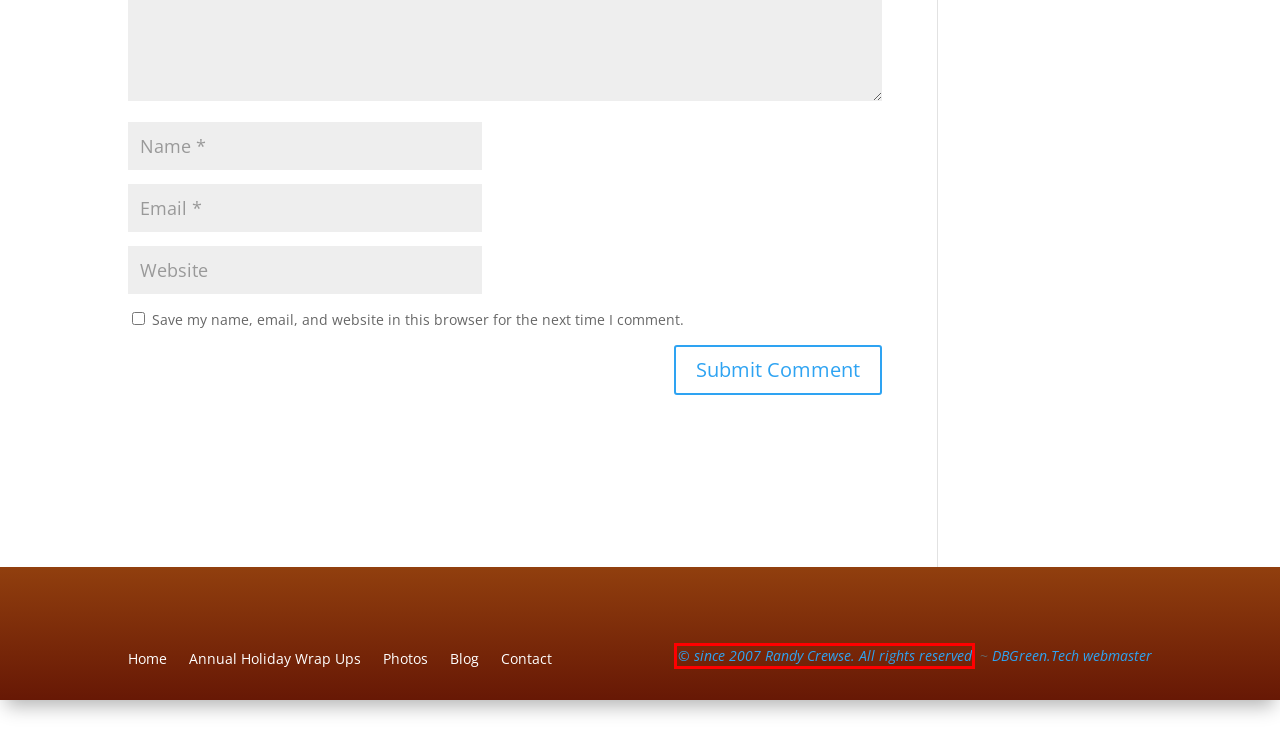Given a screenshot of a webpage with a red bounding box highlighting a UI element, choose the description that best corresponds to the new webpage after clicking the element within the red bounding box. Here are your options:
A. 2019 Tewa Holiday Project Wrap up | Tewa Holiday Project
B. Home - DBGreen.Tech
C. 2021 Tewa Holiday Project Wrap Up | Tewa Holiday Project
D. 2022 Tewa Holiday Project Wrap Up | Tewa Holiday Project
E. Home - Sedona AZ Real Estate - Randy Crewse
F. Annual Wrap Ups | Tewa Holiday Project
G. Uncategorized | Tewa Holiday Project
H. 2019 Tewa Holiday Project Schedule of Events | Tewa Holiday Project

E